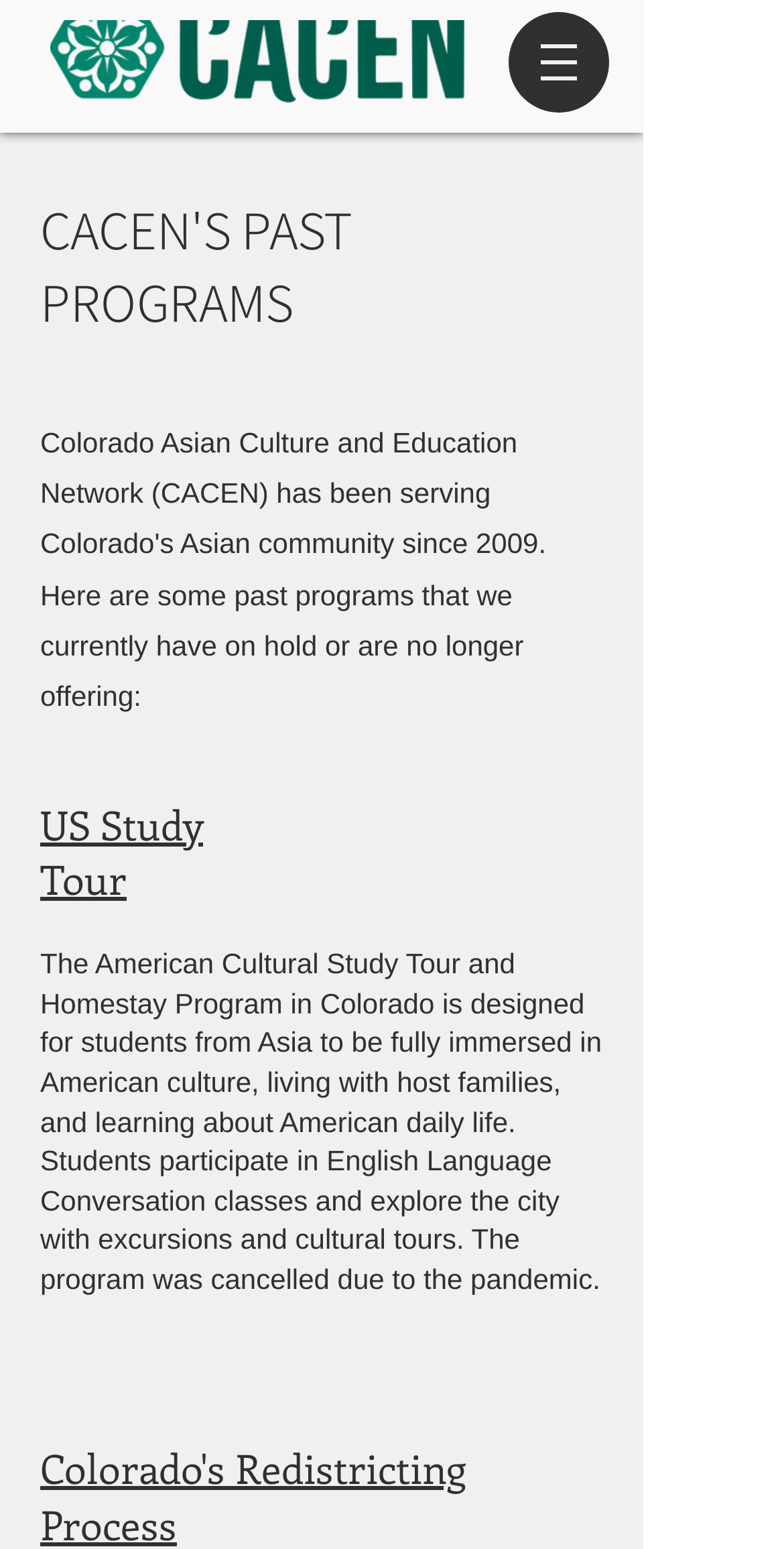Describe every aspect of the webpage comprehensively.

The webpage is about Past Programs offered by CACEN Denver. At the top left, there is a logo image of CACEN_RGB_name_pos_horz_2-col.png. To the right of the logo, a navigation menu labeled "Site" is located, which contains a button with a dropdown menu. 

Below the navigation menu, a prominent heading "CACEN'S PAST PROGRAMS" is centered on the page. 

Further down, a subheading "US Study Tour" is located, which is a link to a specific program. Below the subheading, a detailed description of the US Study Tour program is provided, explaining its purpose, activities, and cancellation due to the pandemic.